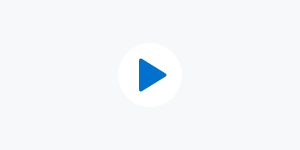What is the purpose of the accompanying text?
Please ensure your answer to the question is detailed and covers all necessary aspects.

The caption explains that the accompanying text encourages individuals to prepare for their IVF journey by engaging with multimedia resources, illustrating the organization's commitment to providing comprehensive support and information.